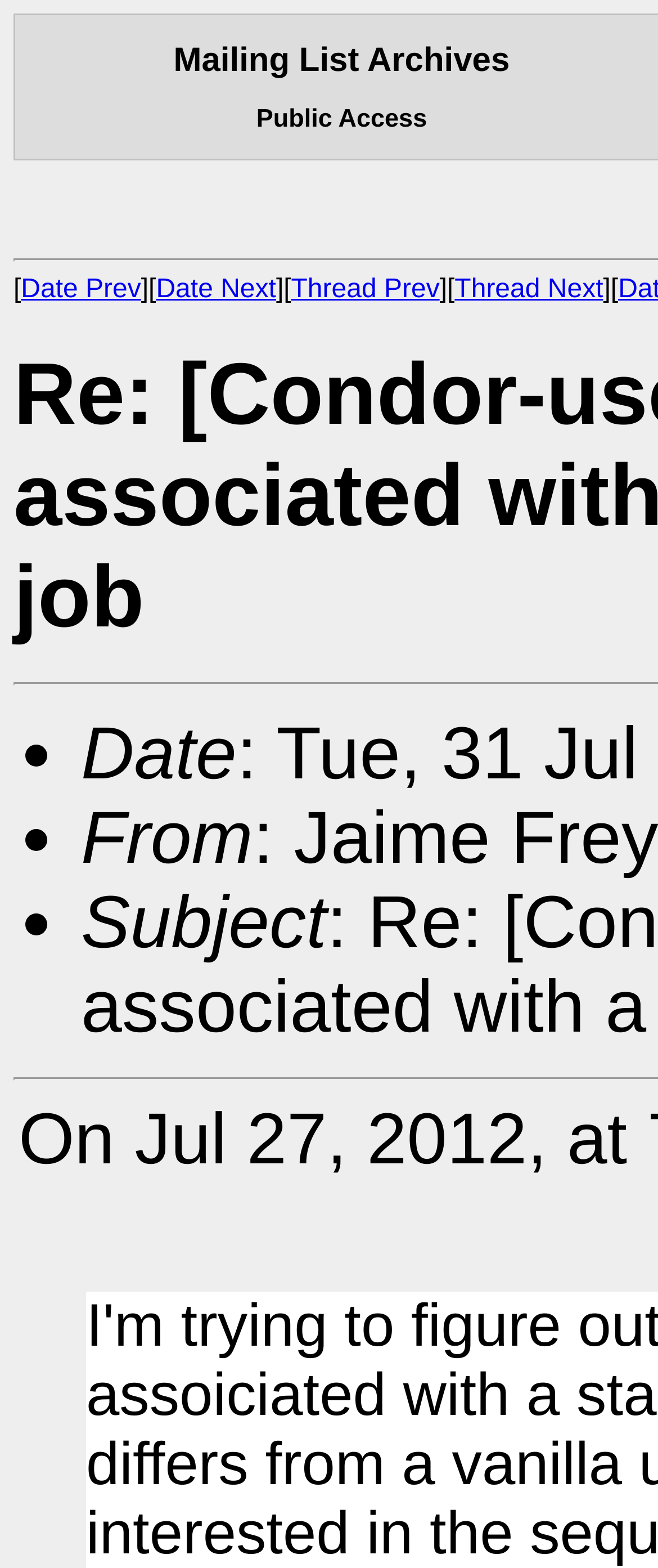What is the last column header?
Look at the screenshot and give a one-word or phrase answer.

Subject